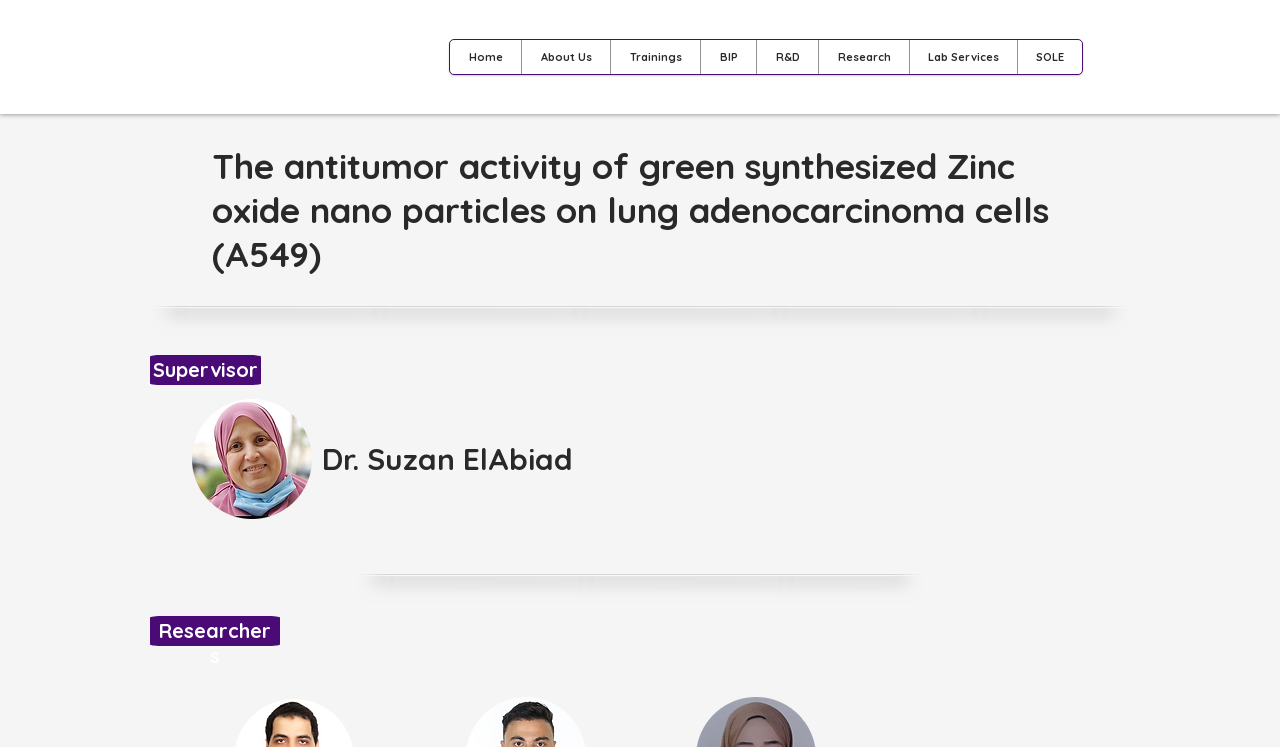What is the topic of the main article?
Please provide a detailed answer to the question.

I read the heading of the main article, which is 'The antitumor activity of green synthesized Zinc oxide nano particles on lung adenocarcinoma cells (A549)'.